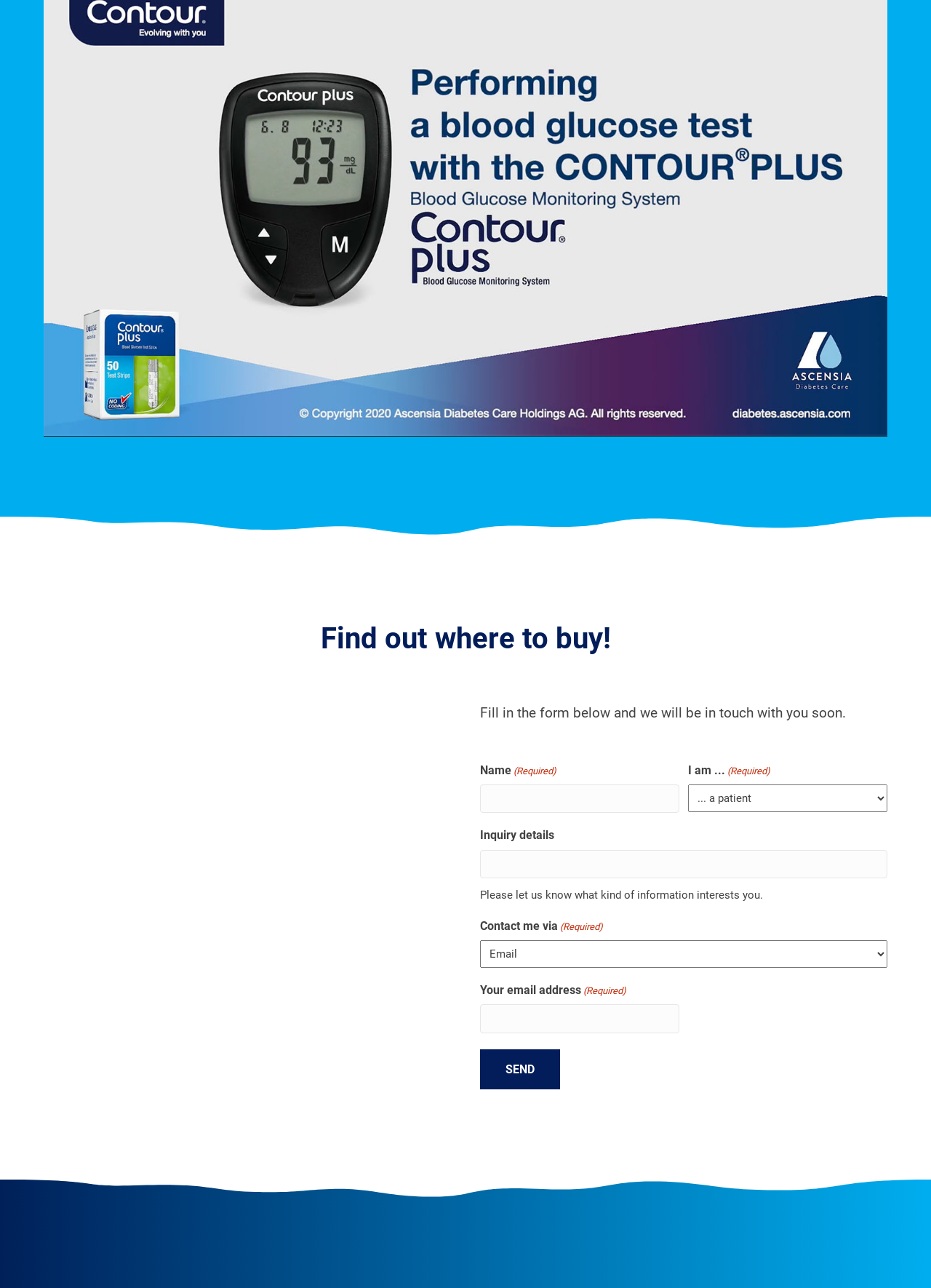Provide a single word or phrase answer to the question: 
What is the purpose of the 'Mute' button?

To mute the audio